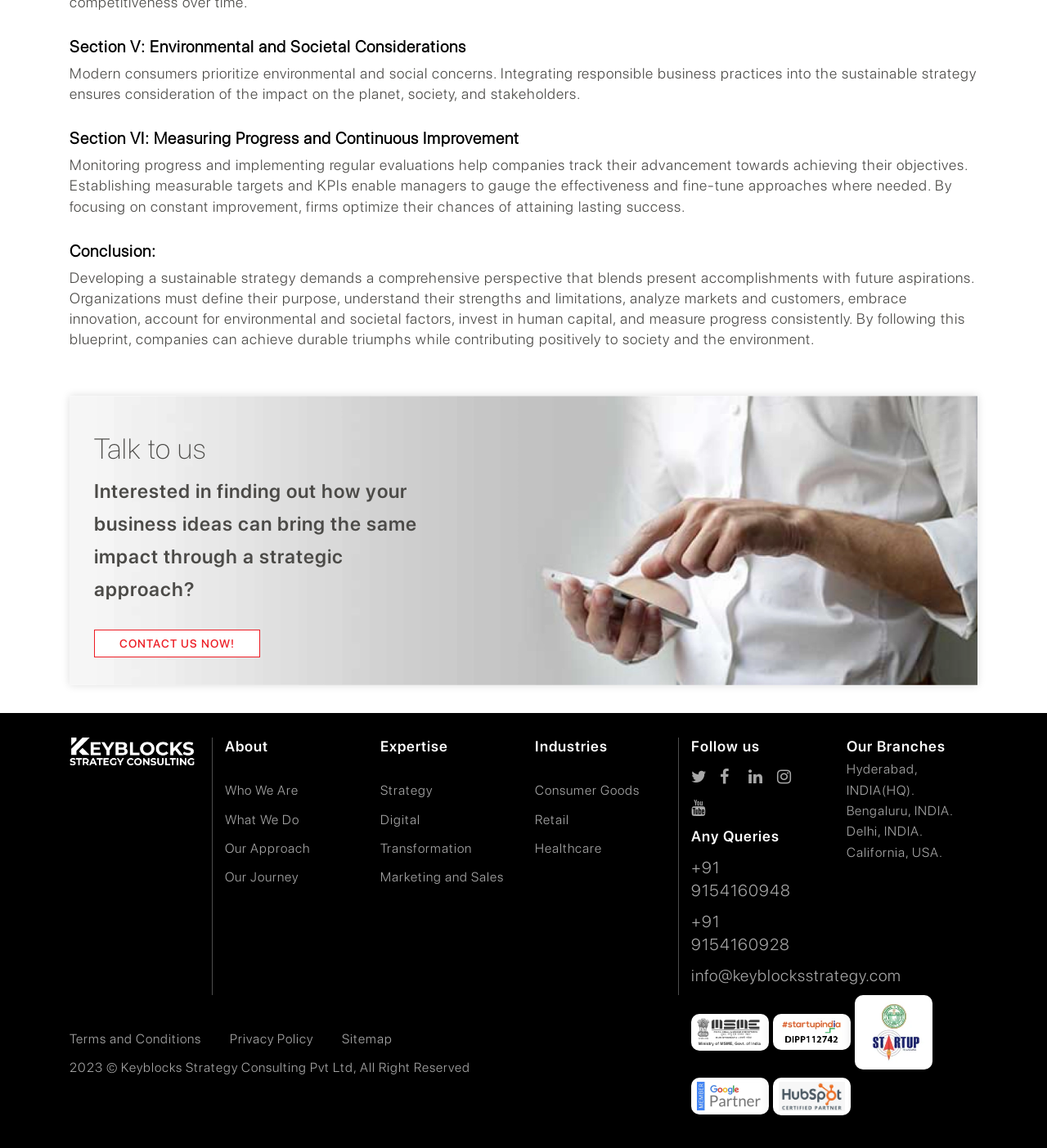Please identify the bounding box coordinates of the clickable area that will allow you to execute the instruction: "Follow us on social media".

[0.66, 0.668, 0.676, 0.685]